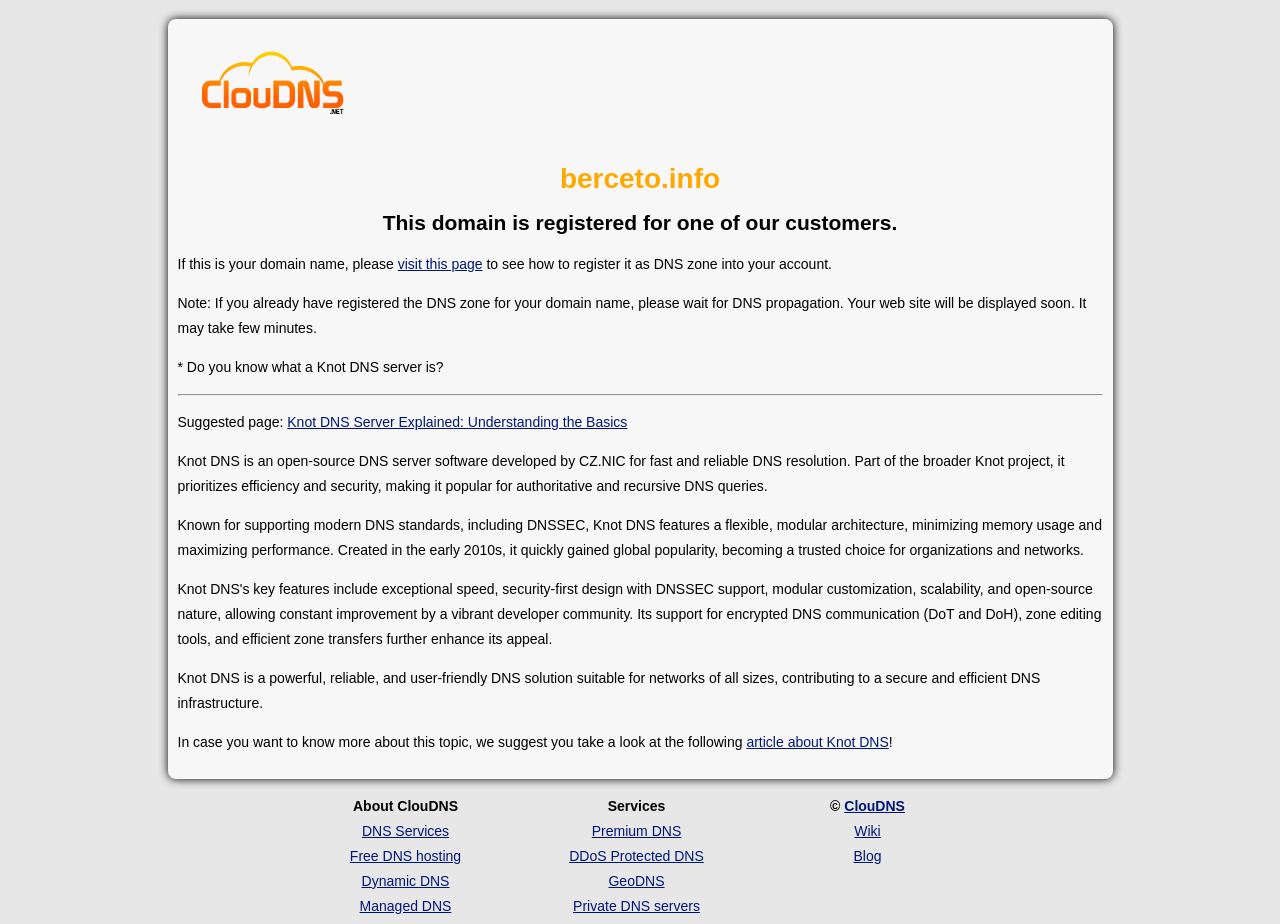Given the description Premium DNS, predict the bounding box coordinates of the UI element. Ensure the coordinates are in the format (top-left x, top-left y, bottom-right x, bottom-right y) and all values are between 0 and 1.

[0.462, 0.891, 0.532, 0.908]